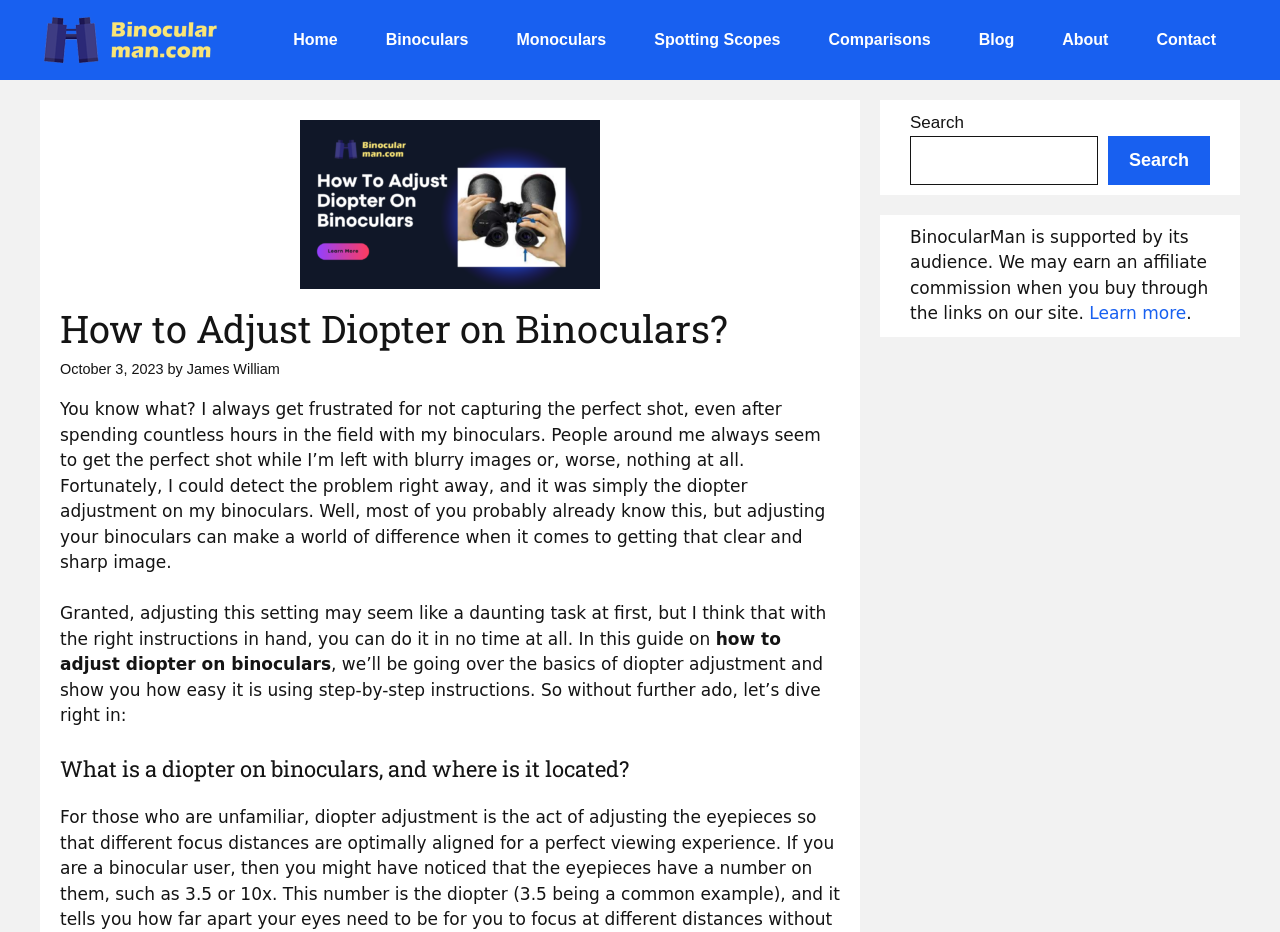Specify the bounding box coordinates for the region that must be clicked to perform the given instruction: "Click the 'About' link".

[0.811, 0.011, 0.885, 0.075]